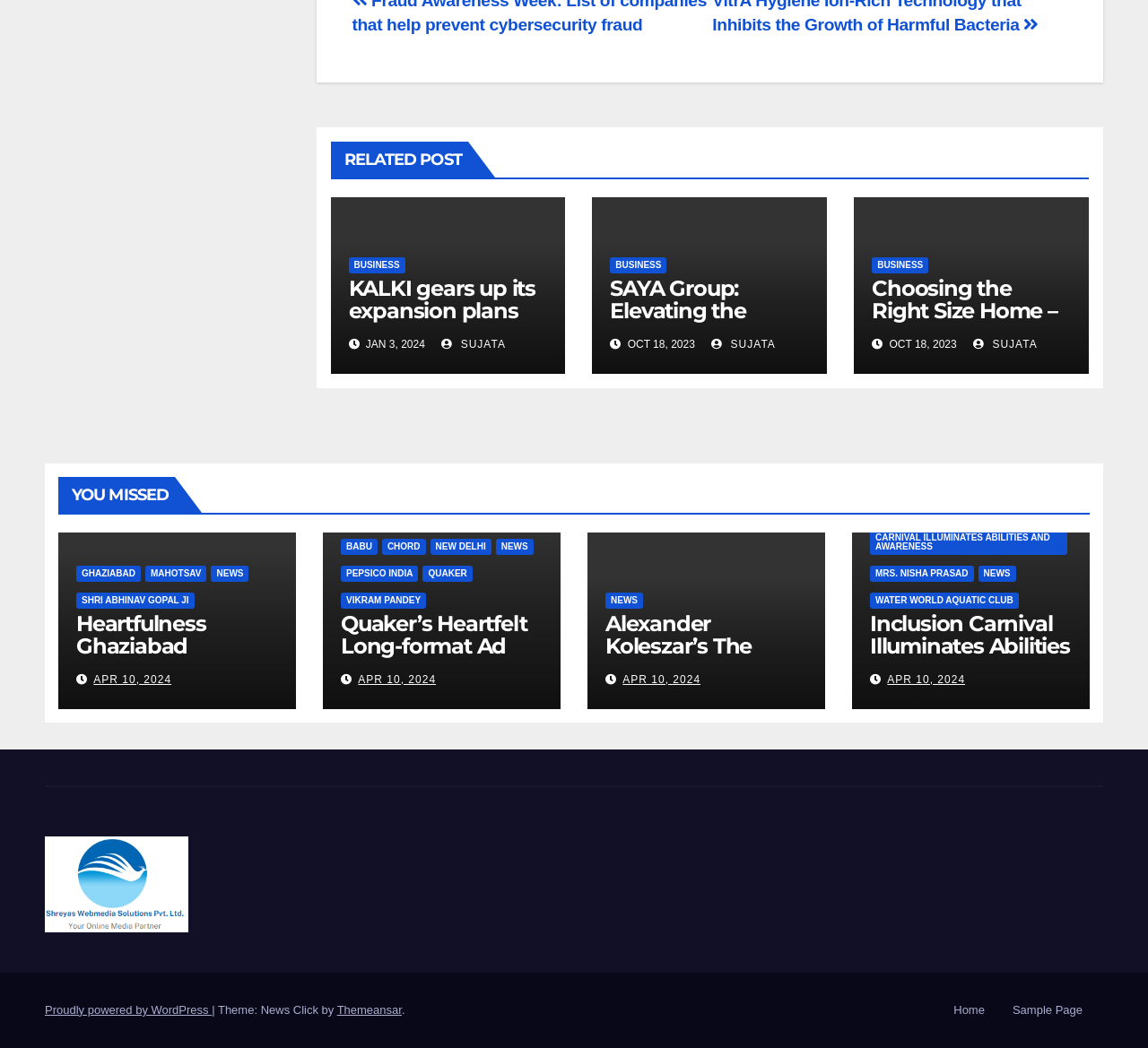What is the date of the article 'Quaker’s Heartfelt Long-format Ad Film Strikes a Chord'?
Could you answer the question with a detailed and thorough explanation?

I found the article 'Quaker’s Heartfelt Long-format Ad Film Strikes a Chord' and looked for the date associated with it, which is 'APR 10, 2024'.